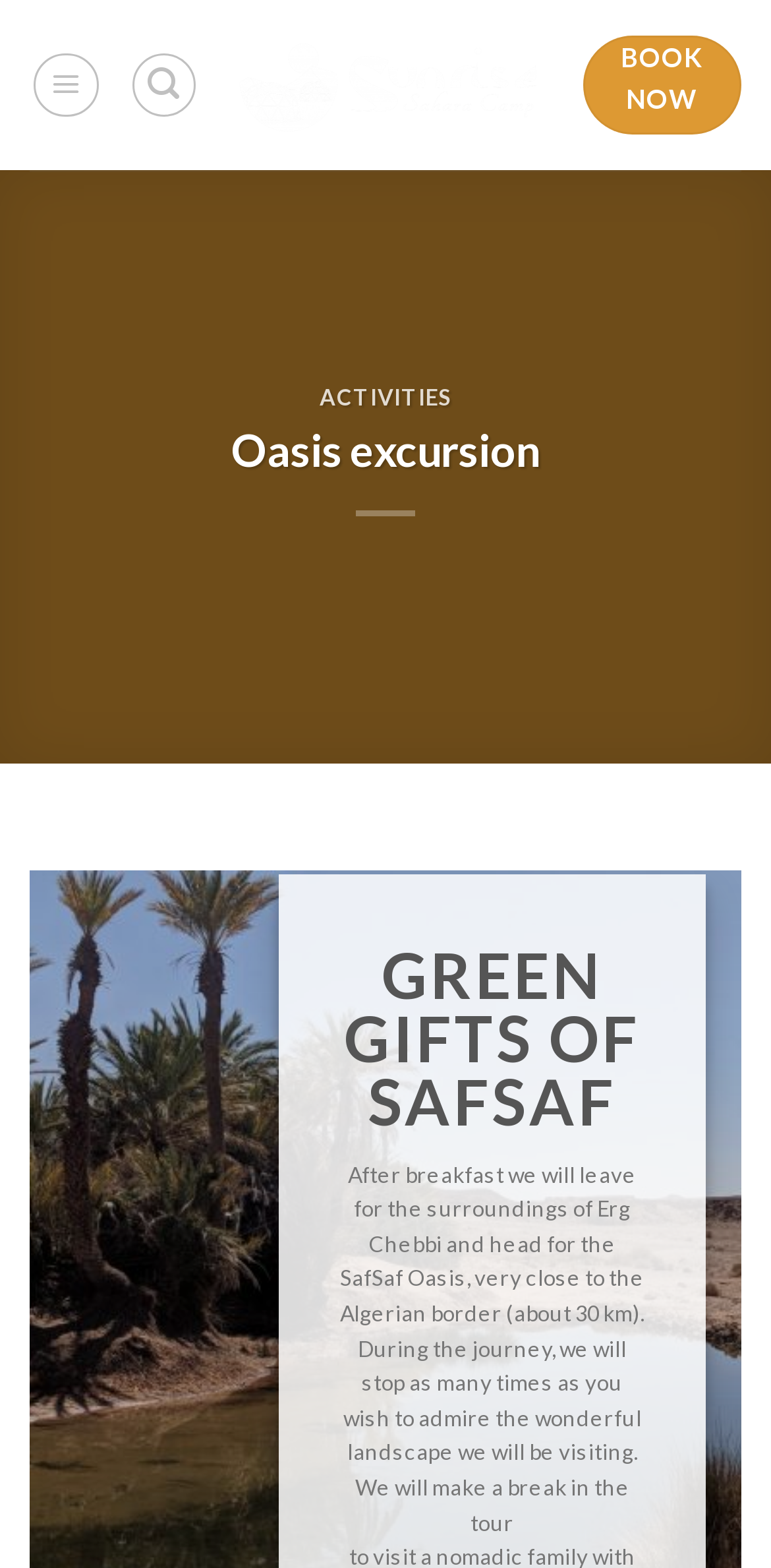What is the purpose of the break during the tour? From the image, respond with a single word or brief phrase.

To admire the landscape